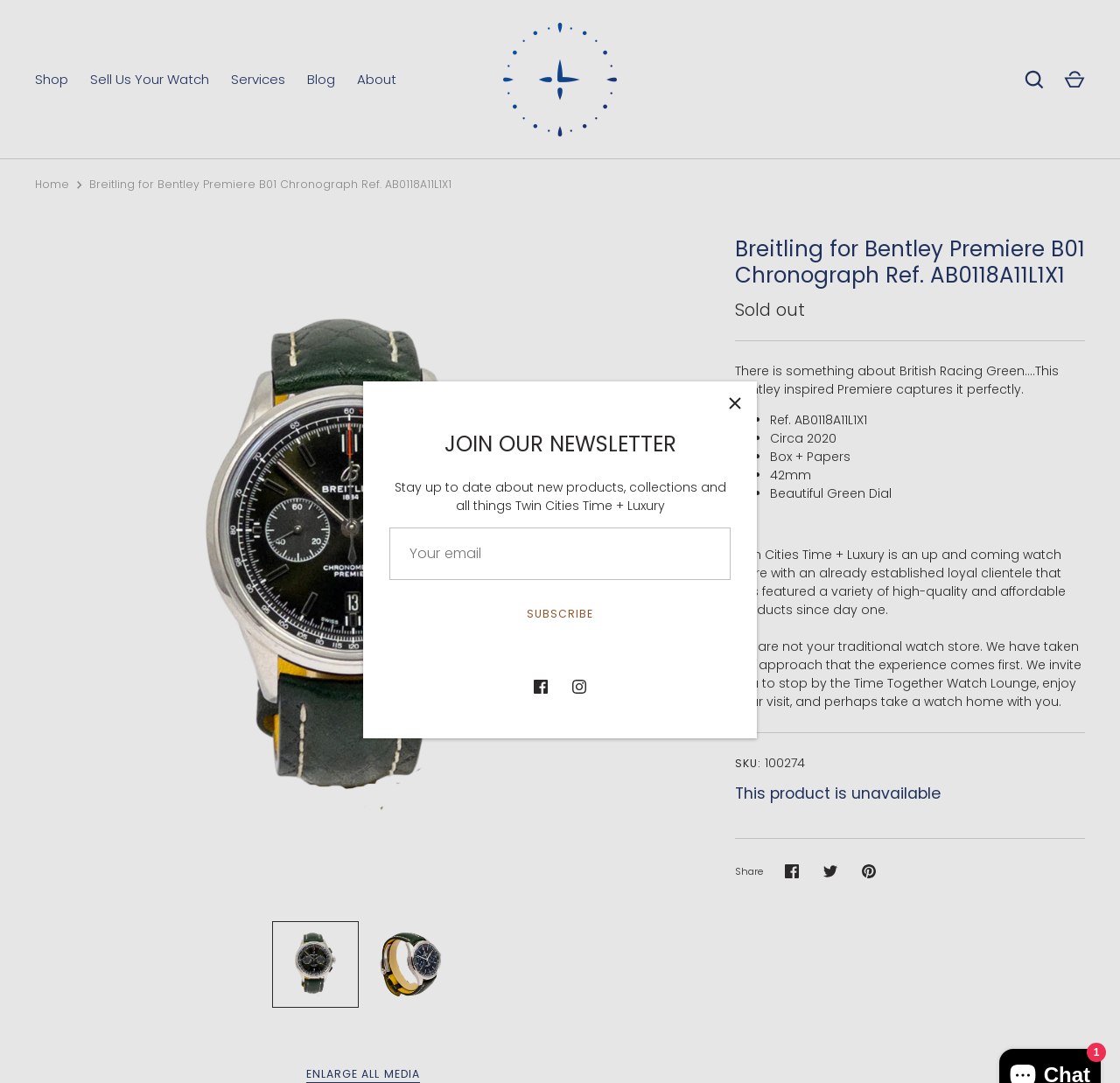Is the watch available for purchase?
Based on the image, give a one-word or short phrase answer.

No